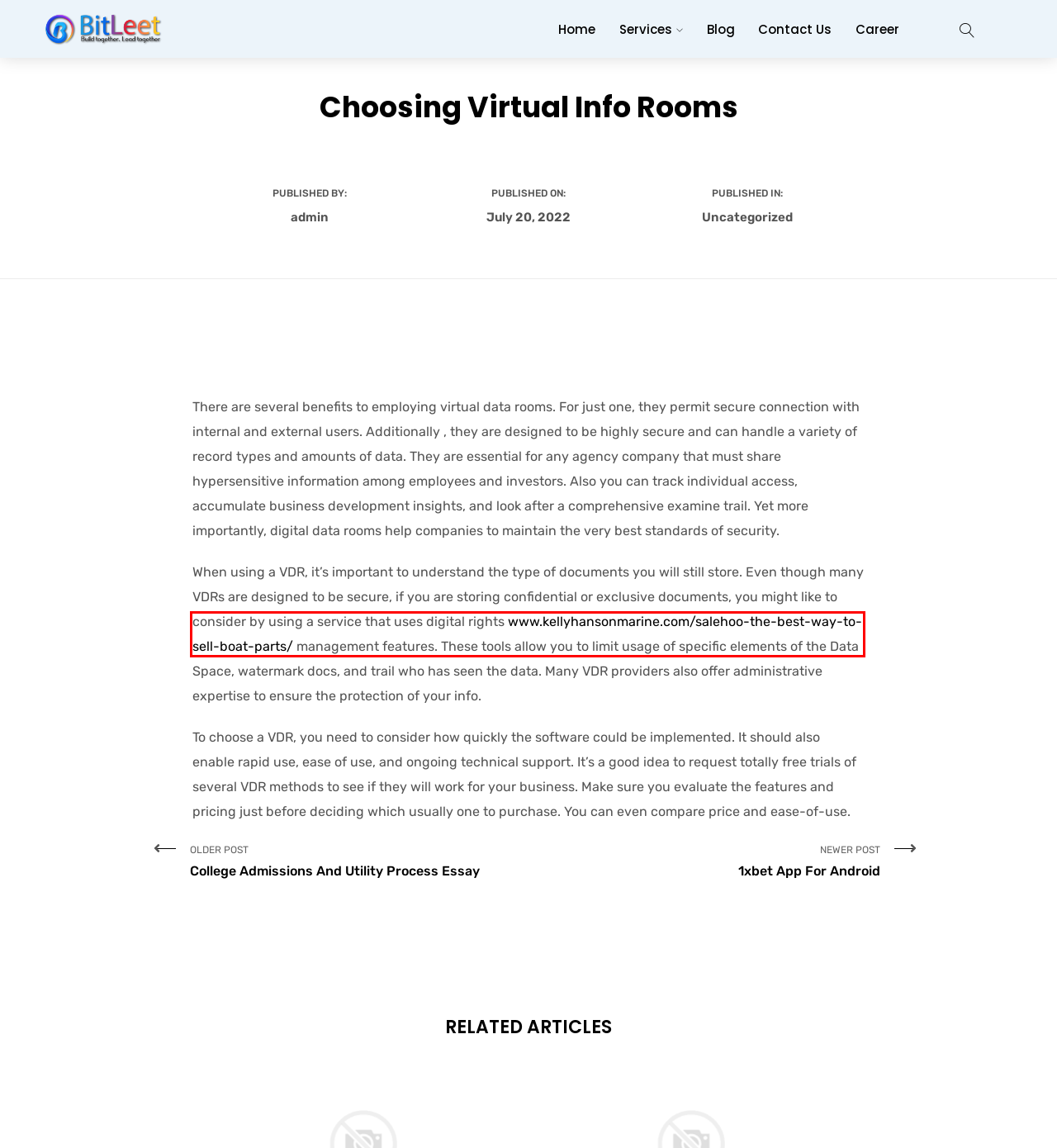You have received a screenshot of a webpage with a red bounding box indicating a UI element. Please determine the most fitting webpage description that matches the new webpage after clicking on the indicated element. The choices are:
A. Uncategorized – BitLeet | Lead your business
B. Contact Us – BitLeet | Lead your business
C. Digital Marketing Service – BitLeet | Lead your business
D. admin – BitLeet | Lead your business
E. Best Way To Sell Boat Parts
F. 1xbet App For Android – BitLeet | Lead your business
G. About Us – BitLeet | Lead your business
H. College Admissions And Utility Process Essay – BitLeet | Lead your business

E